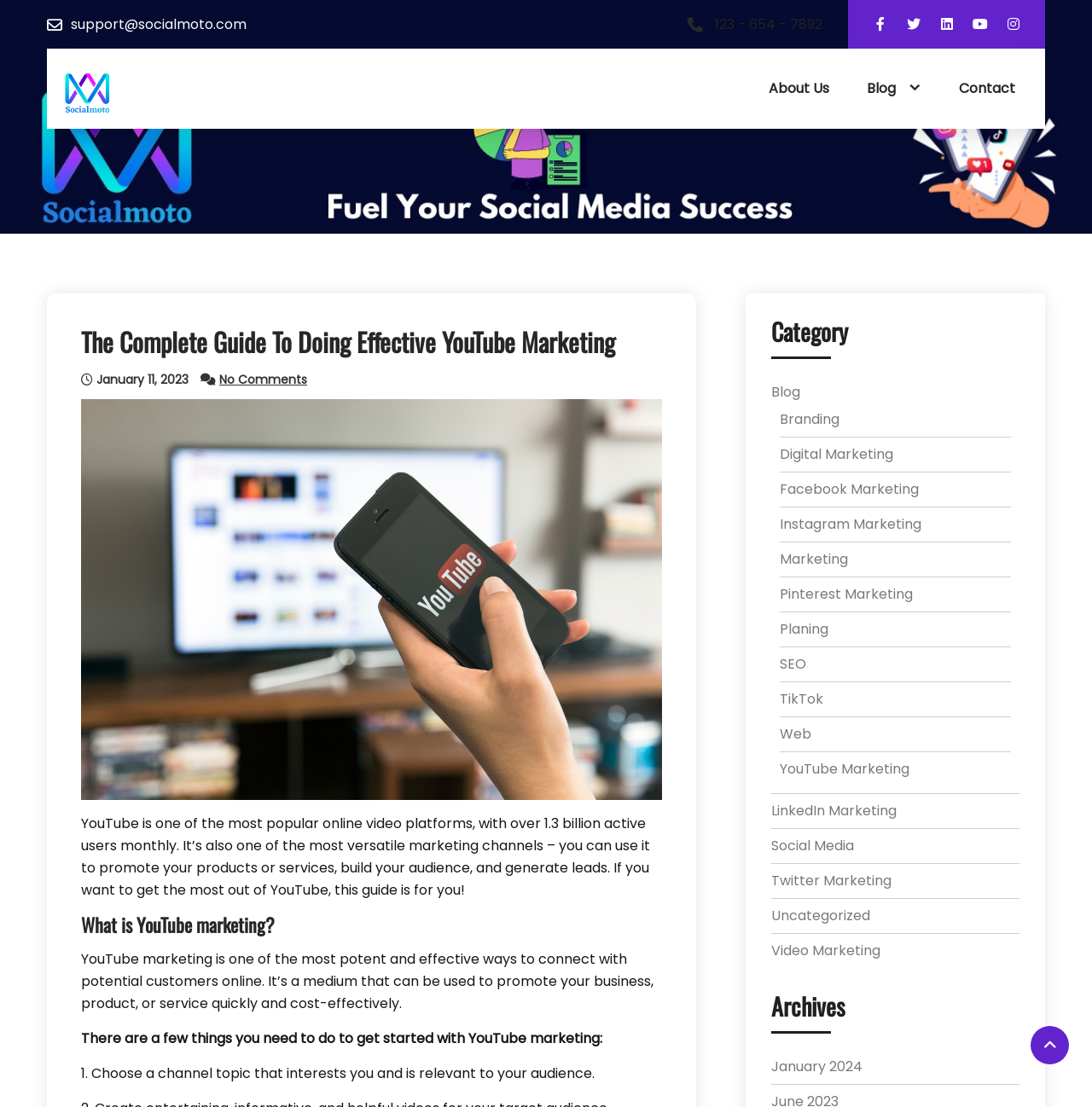Find the bounding box coordinates of the element to click in order to complete the given instruction: "Learn more about Slack Notifications."

None